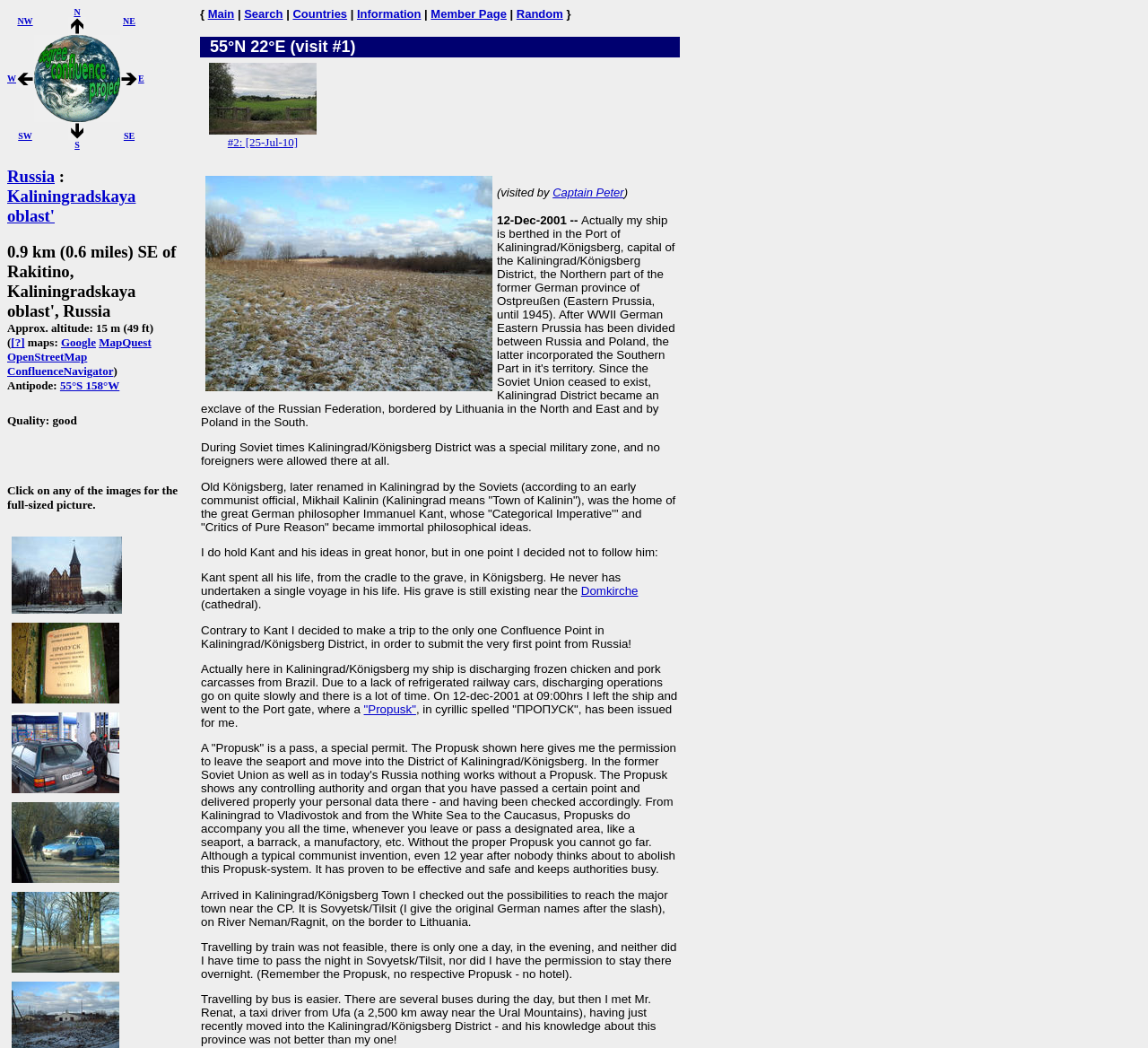Please provide the bounding box coordinate of the region that matches the element description: alt="the Degree Confluence Project". Coordinates should be in the format (top-left x, top-left y, bottom-right x, bottom-right y) and all values should be between 0 and 1.

[0.03, 0.104, 0.105, 0.119]